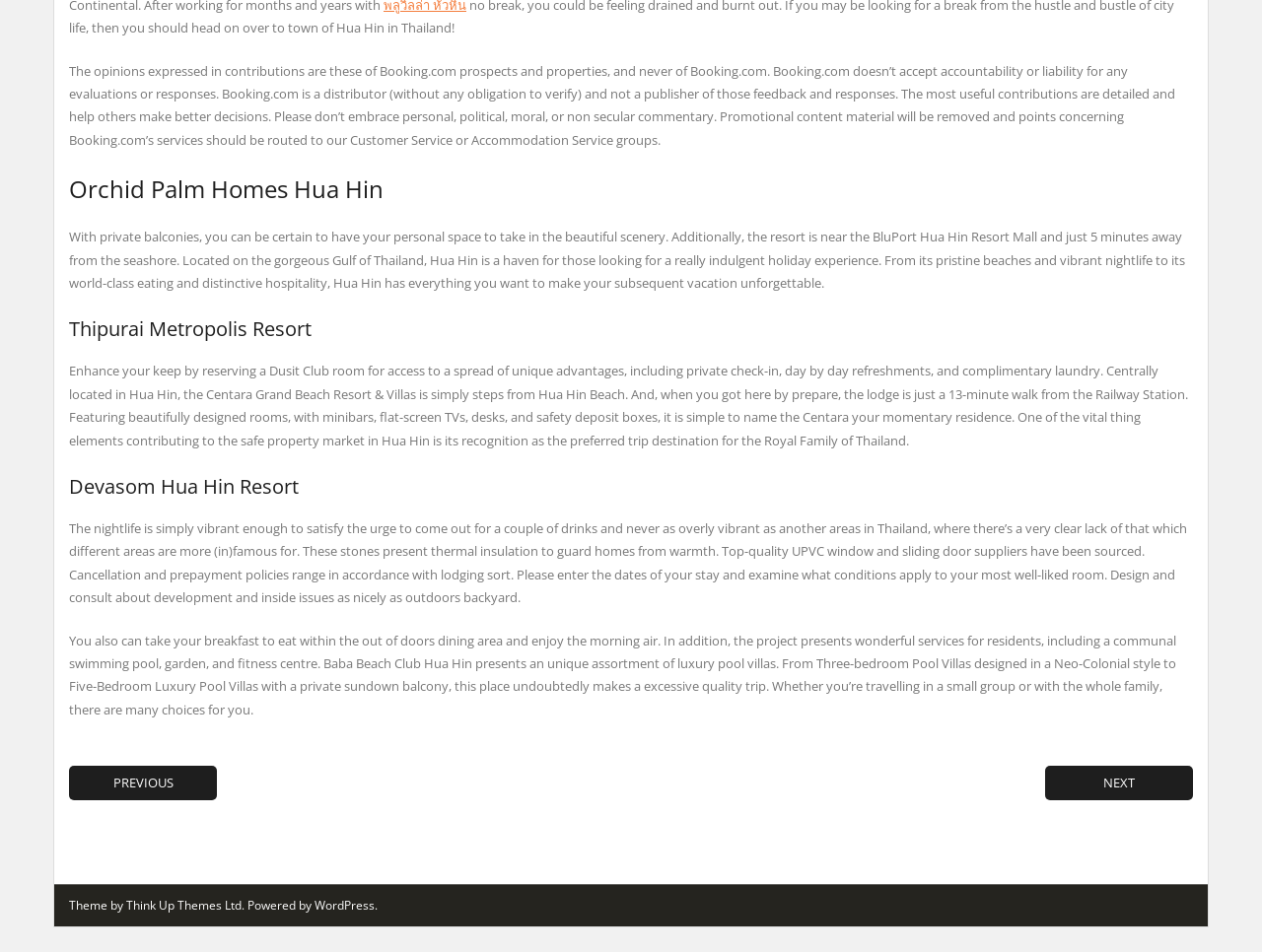What is the name of the theme provider?
Using the image as a reference, answer with just one word or a short phrase.

Think Up Themes Ltd